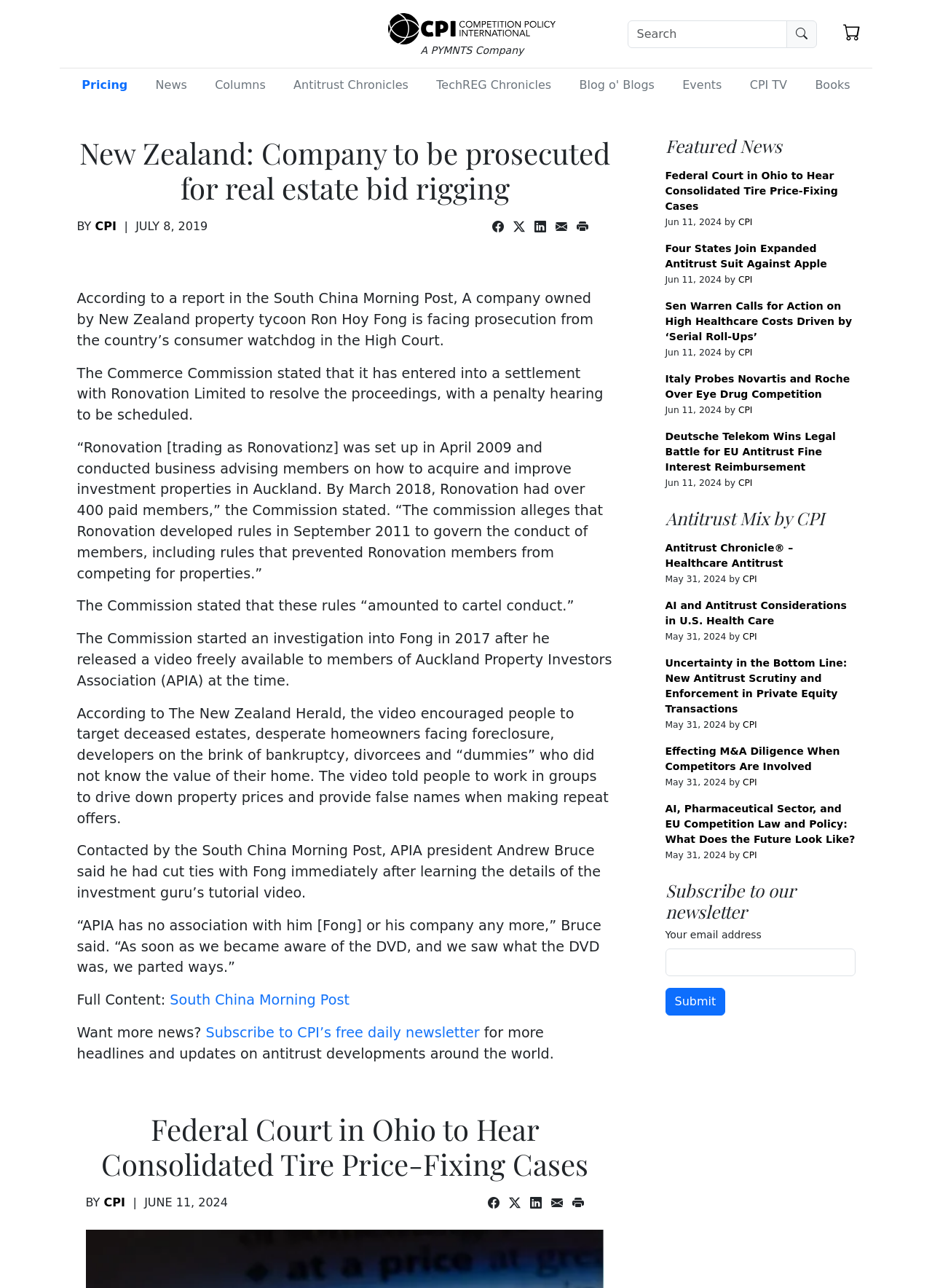Identify the bounding box for the element characterized by the following description: "TechREG Chronicles".

[0.462, 0.055, 0.598, 0.078]